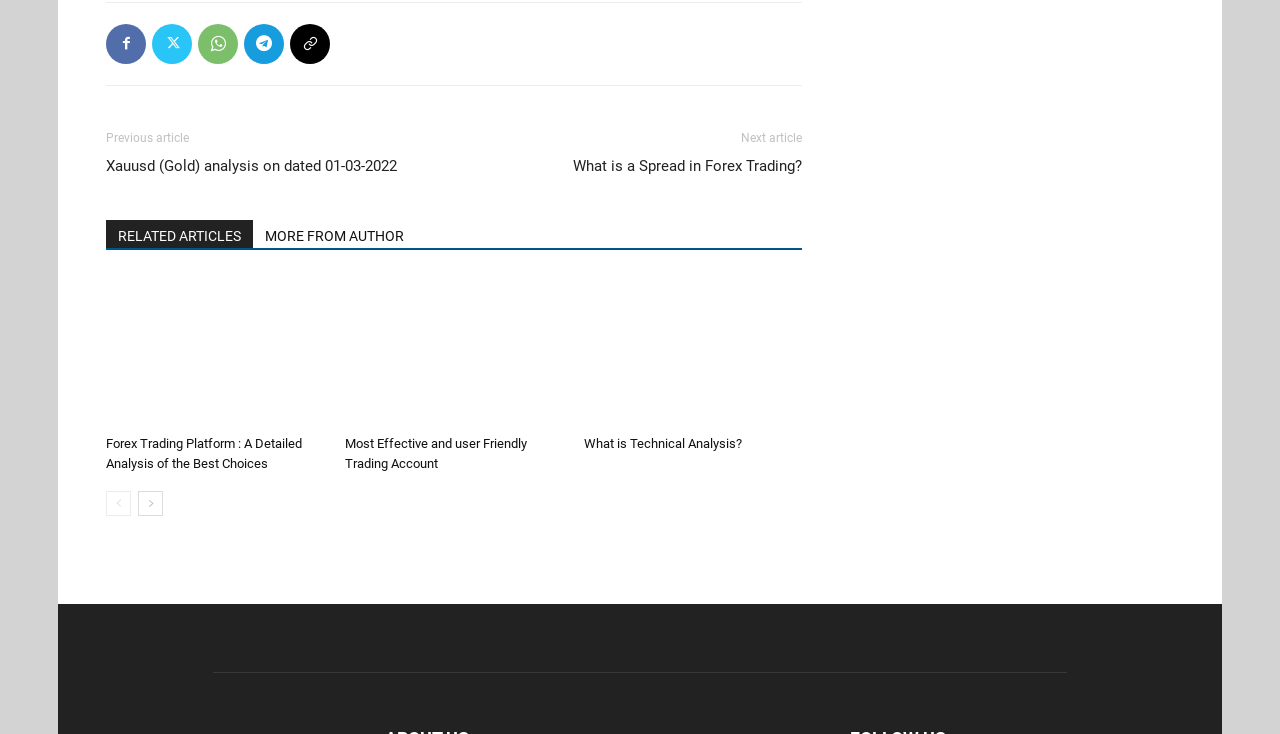How many related articles are shown?
Using the information from the image, answer the question thoroughly.

There are three links with headings 'Forex Trading Platform : A Detailed Analysis of the Best Choices', 'Most Effective and user Friendly Trading Account', and 'What is Technical Analysis?' which suggest that there are three related articles shown on the webpage.